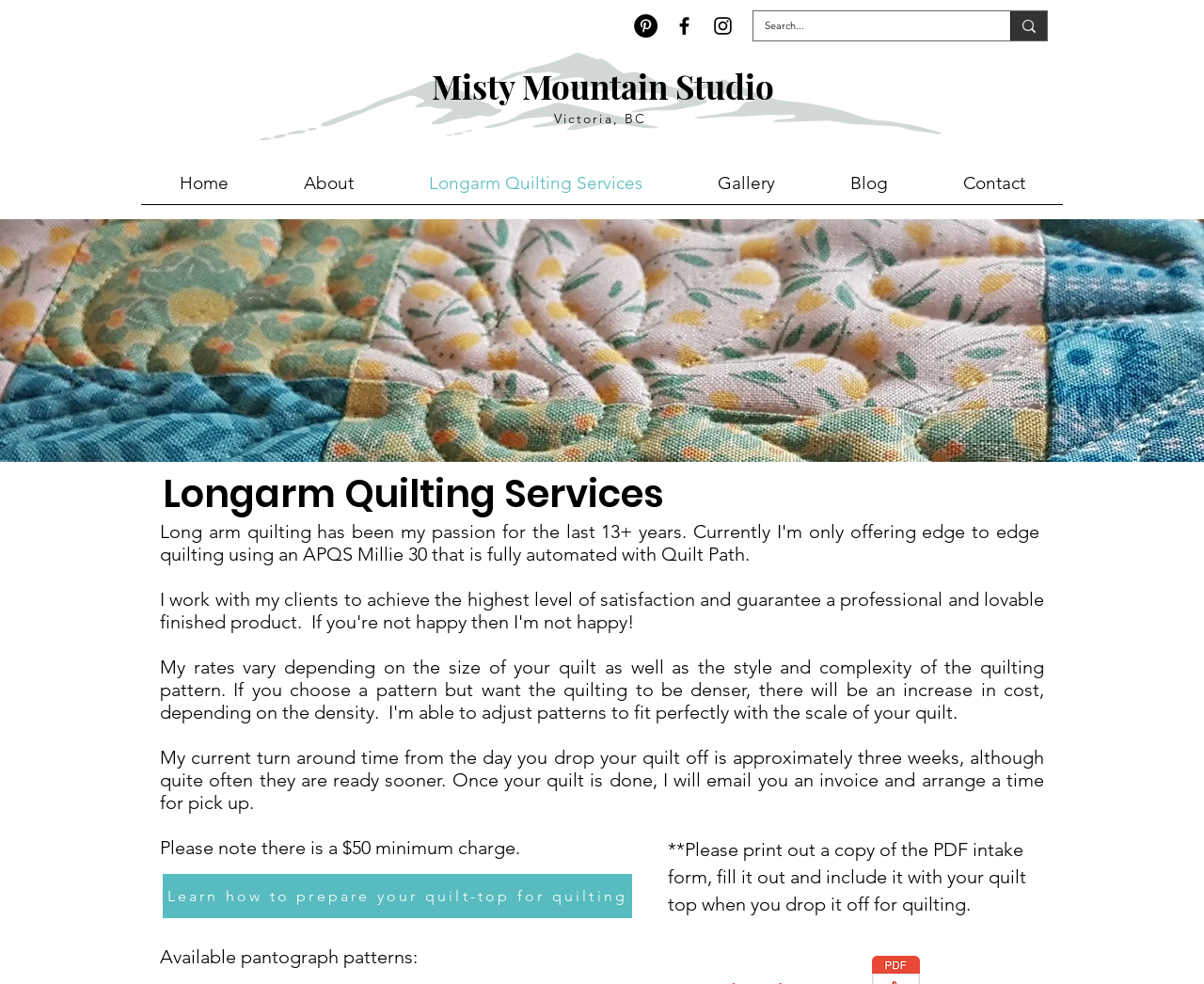Specify the bounding box coordinates of the area to click in order to execute this command: 'Go to Home page'. The coordinates should consist of four float numbers ranging from 0 to 1, and should be formatted as [left, top, right, bottom].

[0.117, 0.164, 0.221, 0.208]